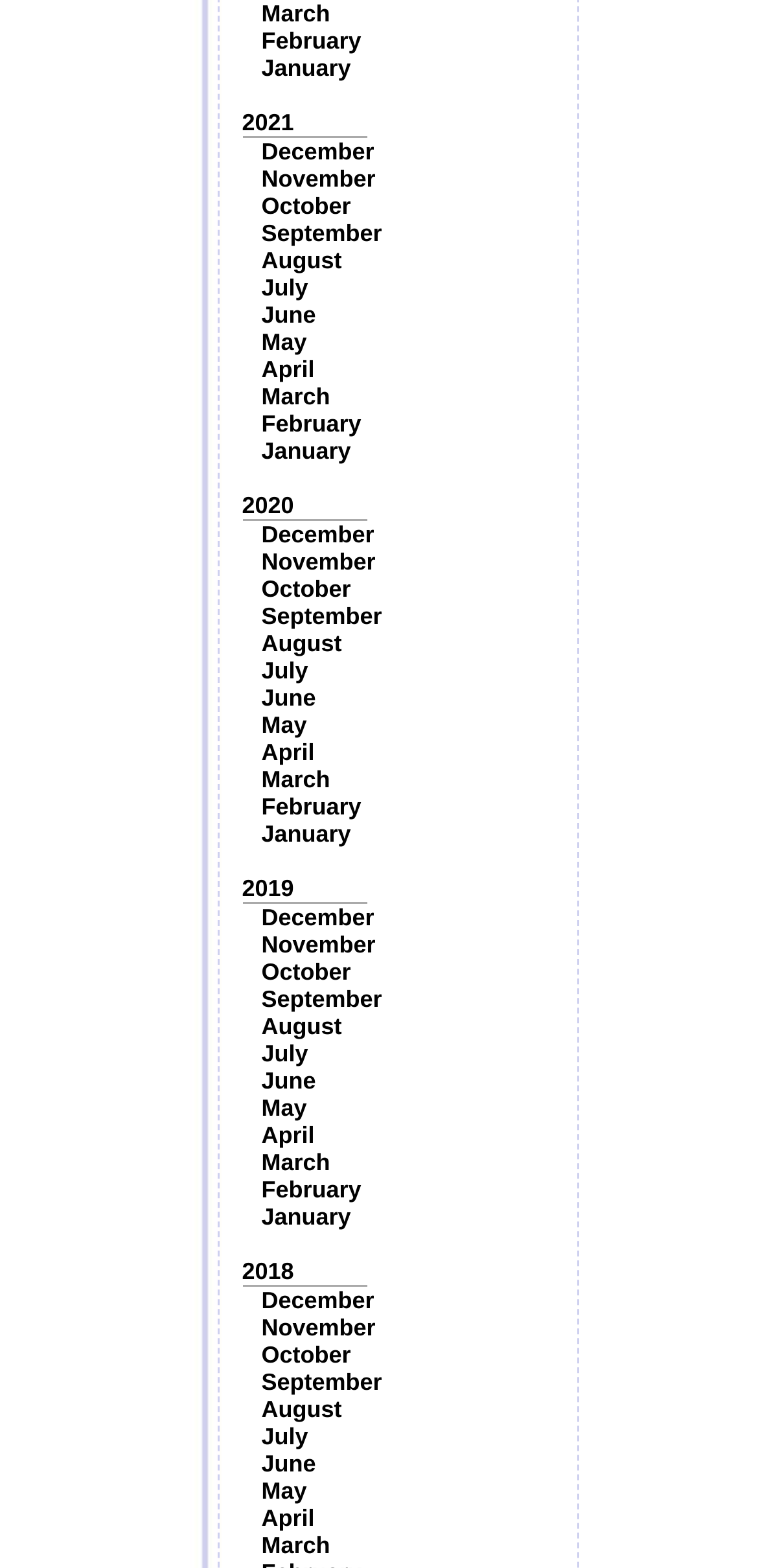Please find the bounding box coordinates for the clickable element needed to perform this instruction: "Browse 2018".

[0.319, 0.802, 0.388, 0.819]